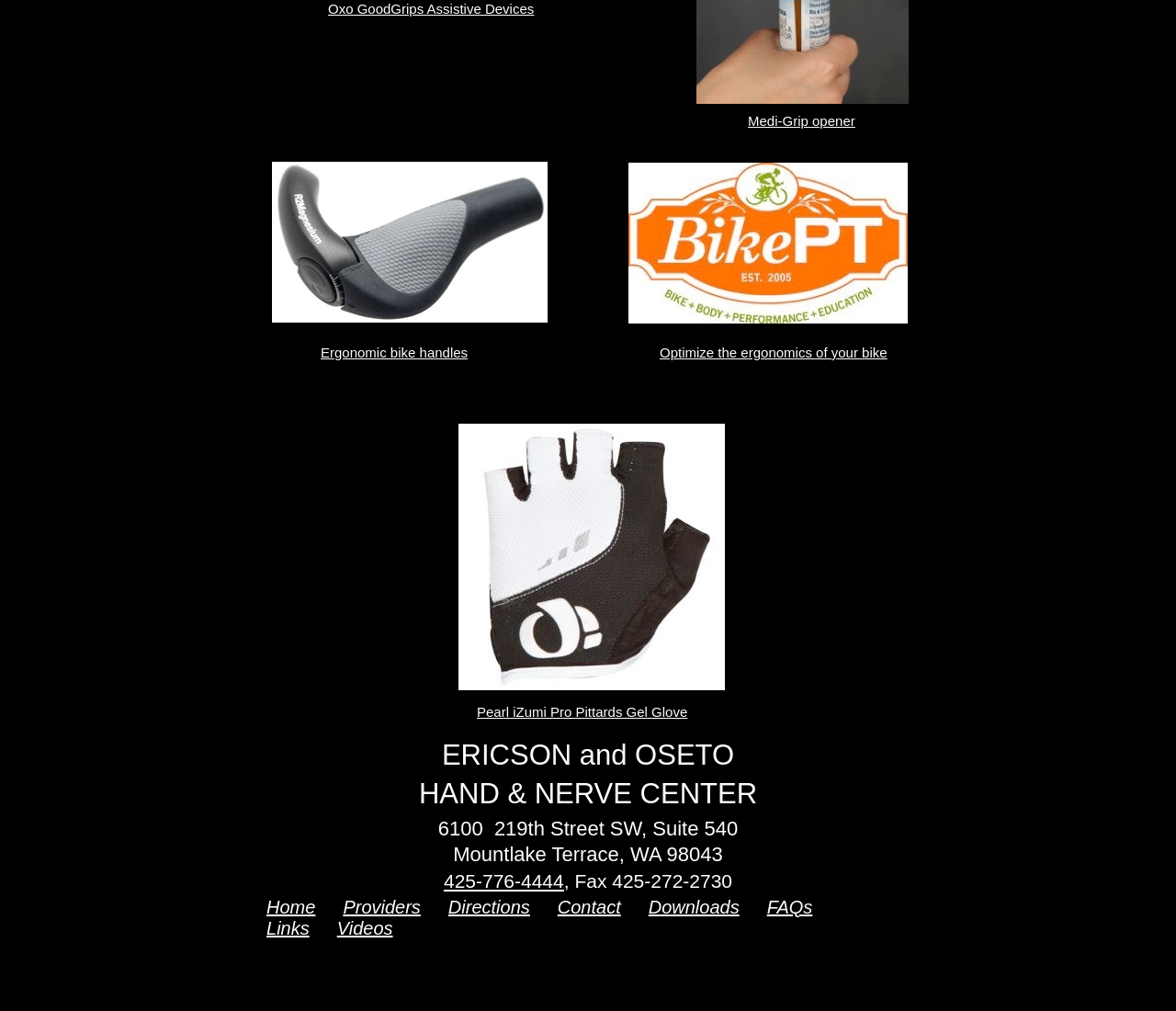Kindly determine the bounding box coordinates of the area that needs to be clicked to fulfill this instruction: "Go to Home page".

[0.227, 0.887, 0.268, 0.908]